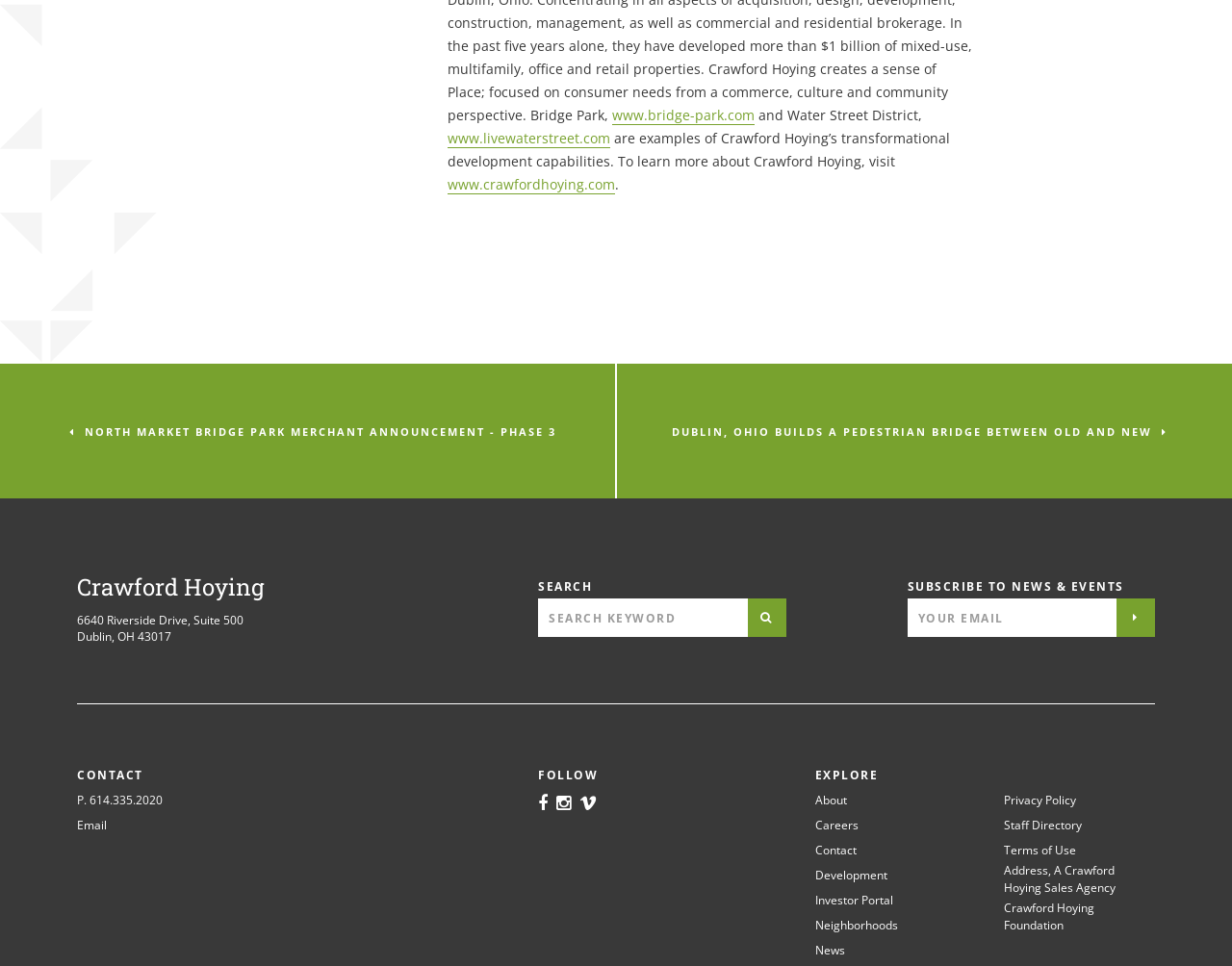Using the element description provided, determine the bounding box coordinates in the format (top-left x, top-left y, bottom-right x, bottom-right y). Ensure that all values are floating point numbers between 0 and 1. Element description: Staff Directory

[0.815, 0.846, 0.878, 0.864]